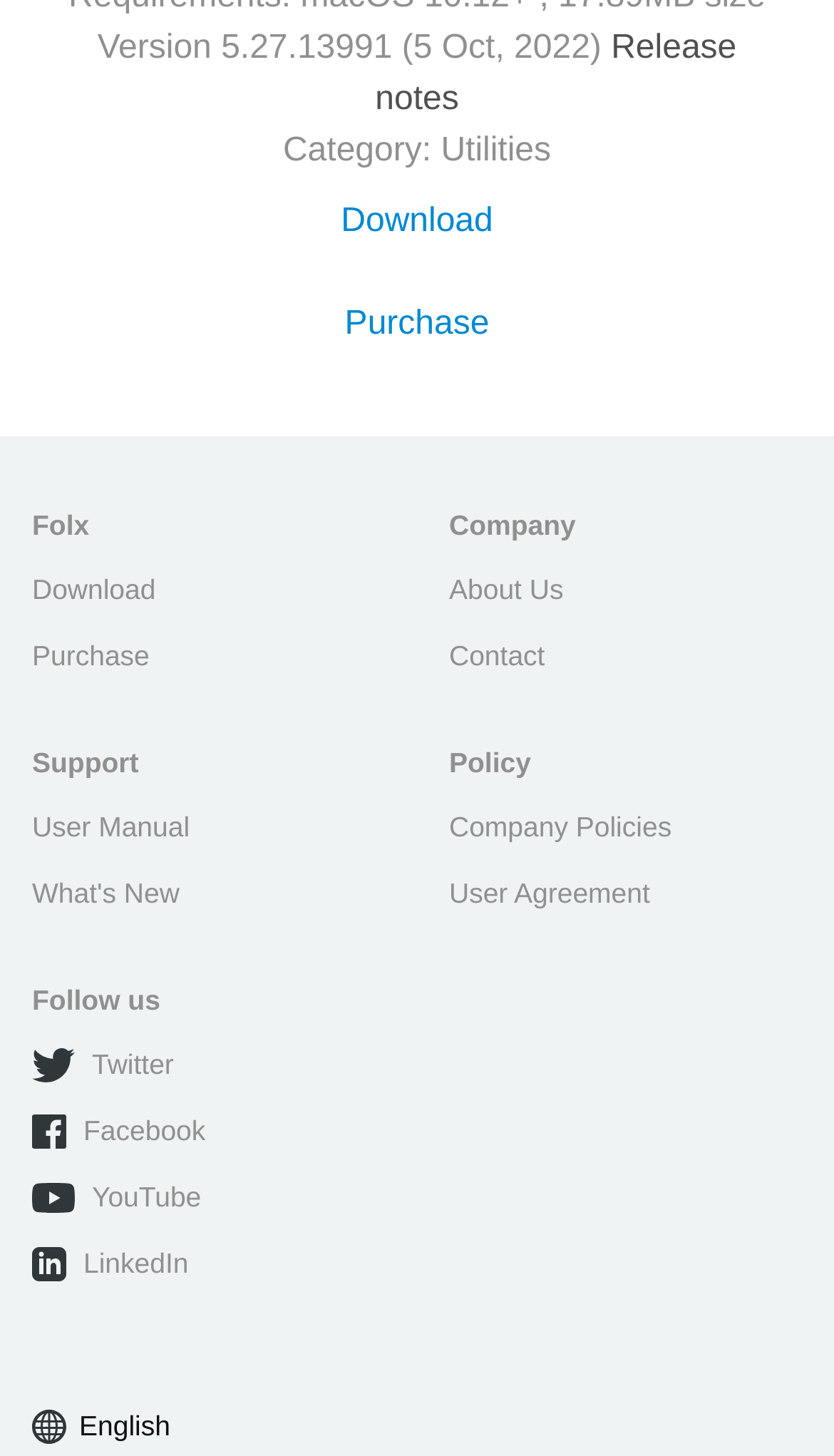Respond to the question below with a single word or phrase:
What language is the webpage currently set to?

English